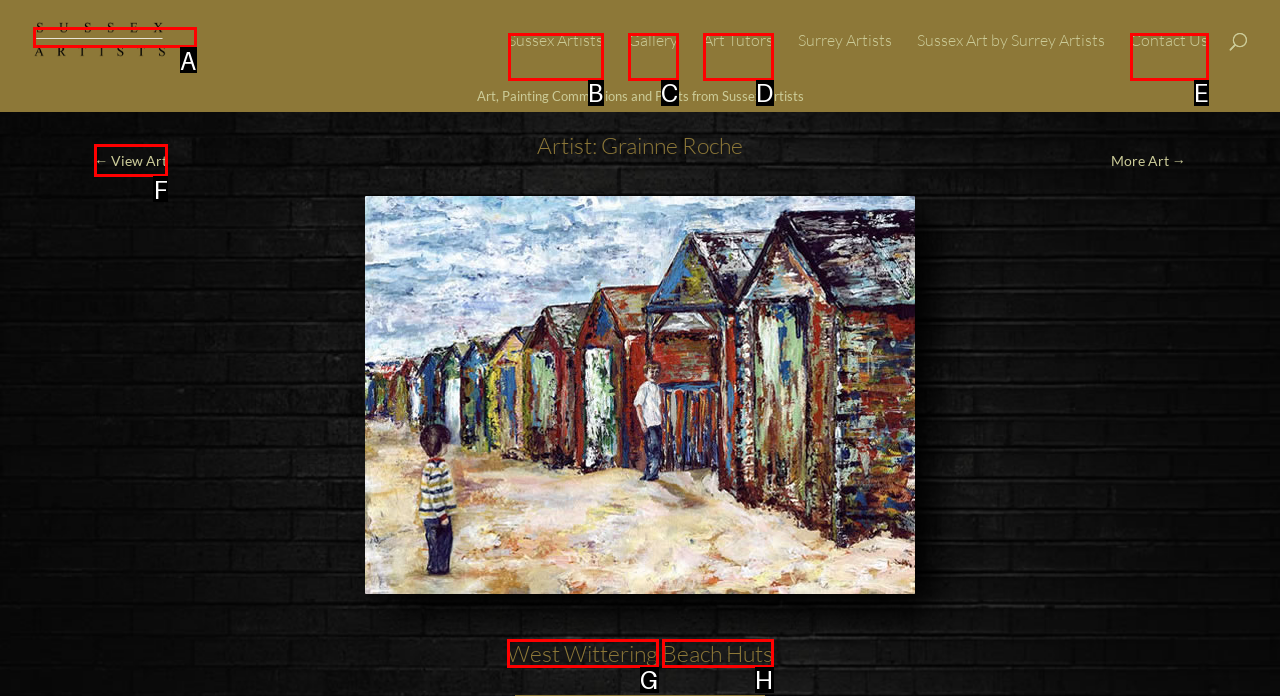Identify the HTML element to click to execute this task: View Art Respond with the letter corresponding to the proper option.

F